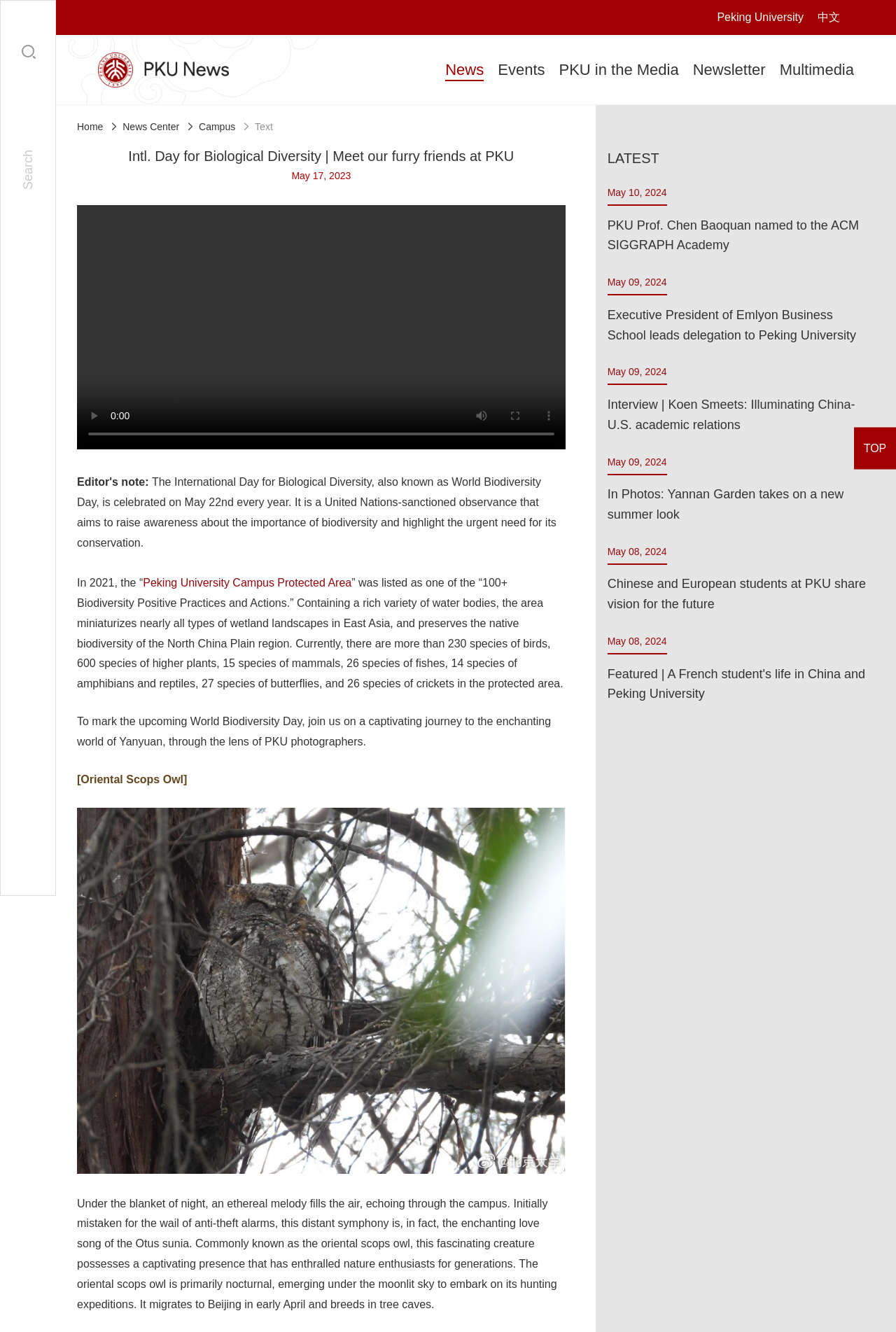Please specify the bounding box coordinates of the area that should be clicked to accomplish the following instruction: "Play the video". The coordinates should consist of four float numbers between 0 and 1, i.e., [left, top, right, bottom].

[0.086, 0.299, 0.123, 0.325]